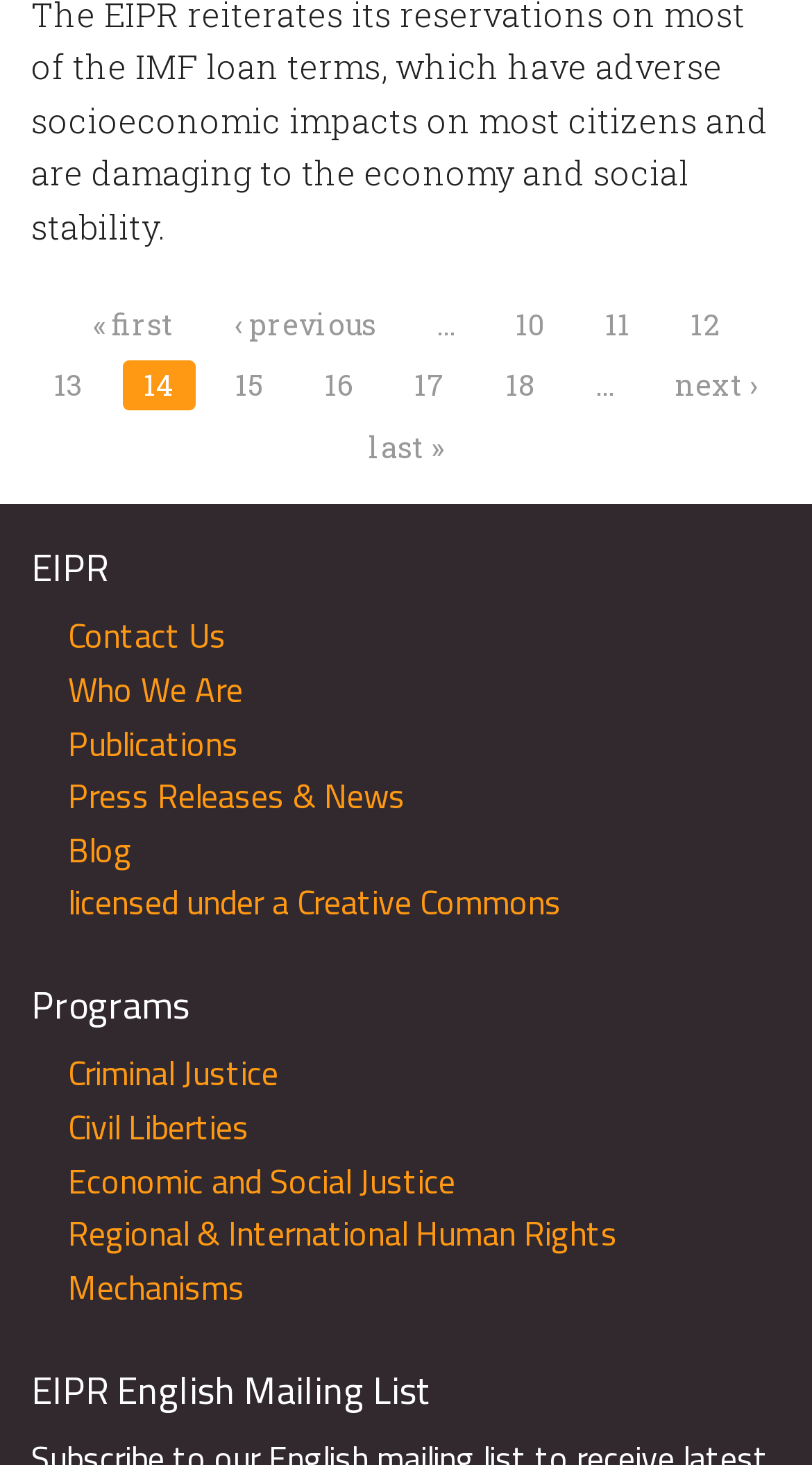Provide the bounding box for the UI element matching this description: "« first".

[0.088, 0.204, 0.24, 0.239]